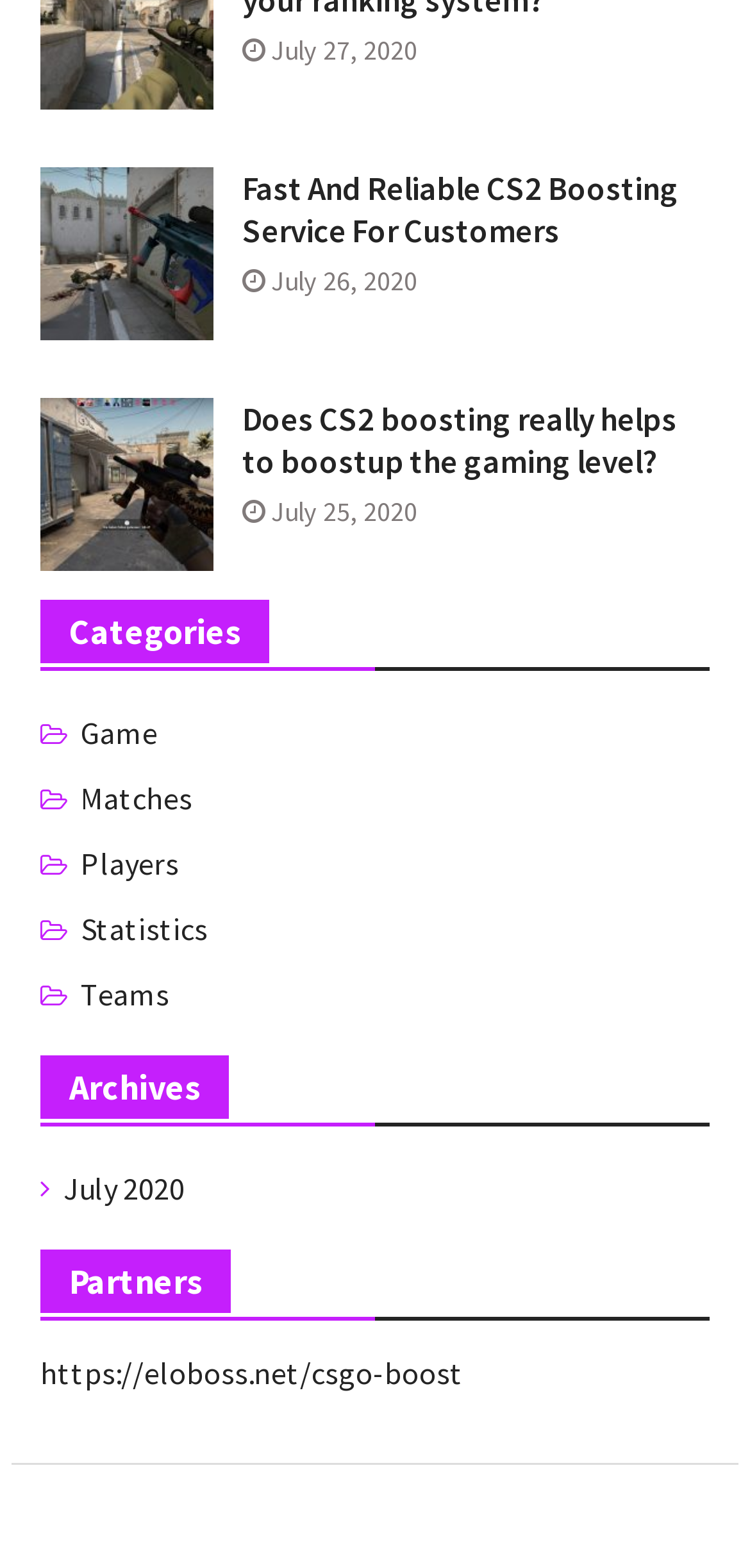Please identify the bounding box coordinates for the region that you need to click to follow this instruction: "Visit the partner website eloboss.net".

[0.053, 0.863, 0.618, 0.887]